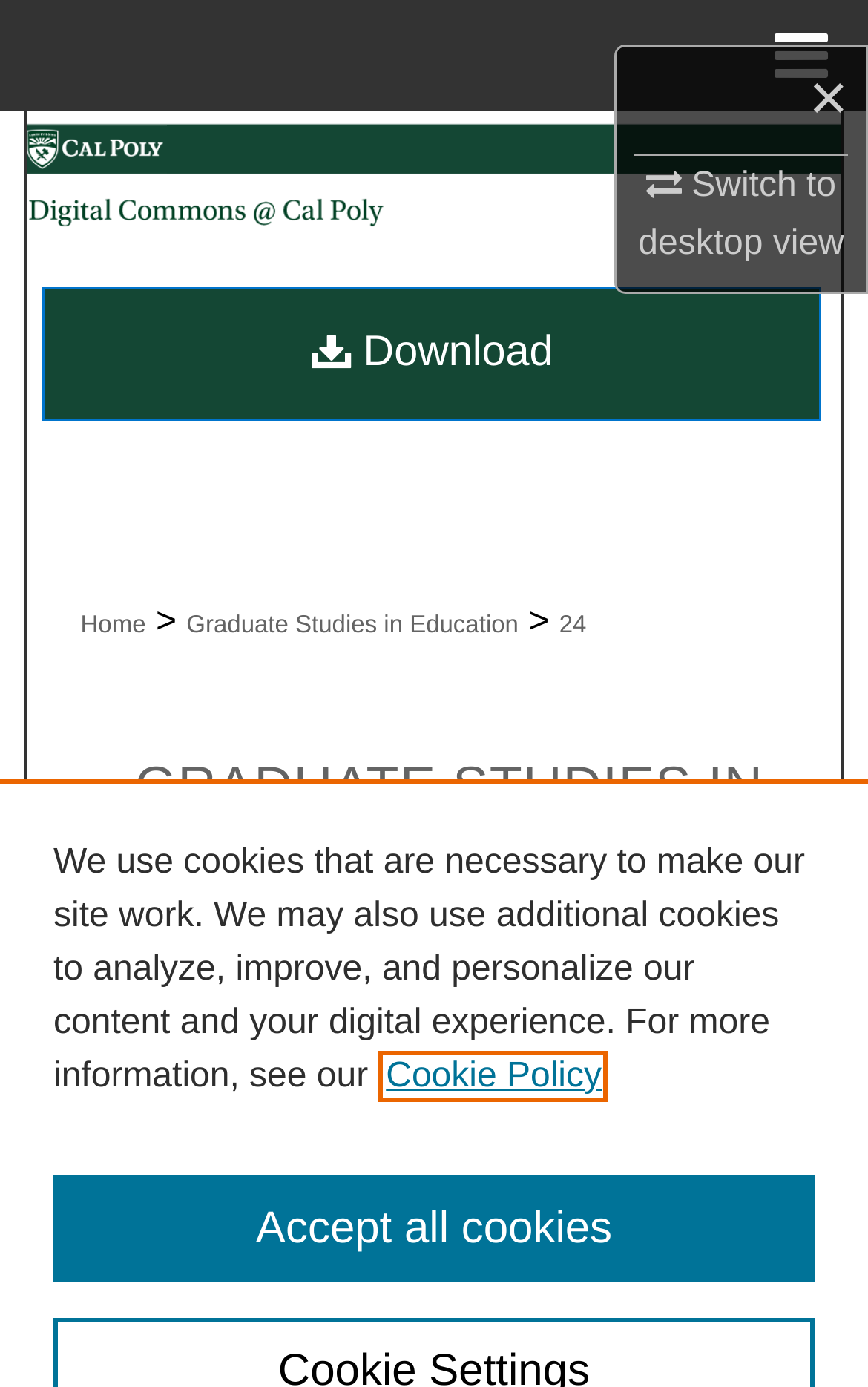What is the name of the collection?
Look at the screenshot and respond with one word or a short phrase.

Graduate Studies in Education